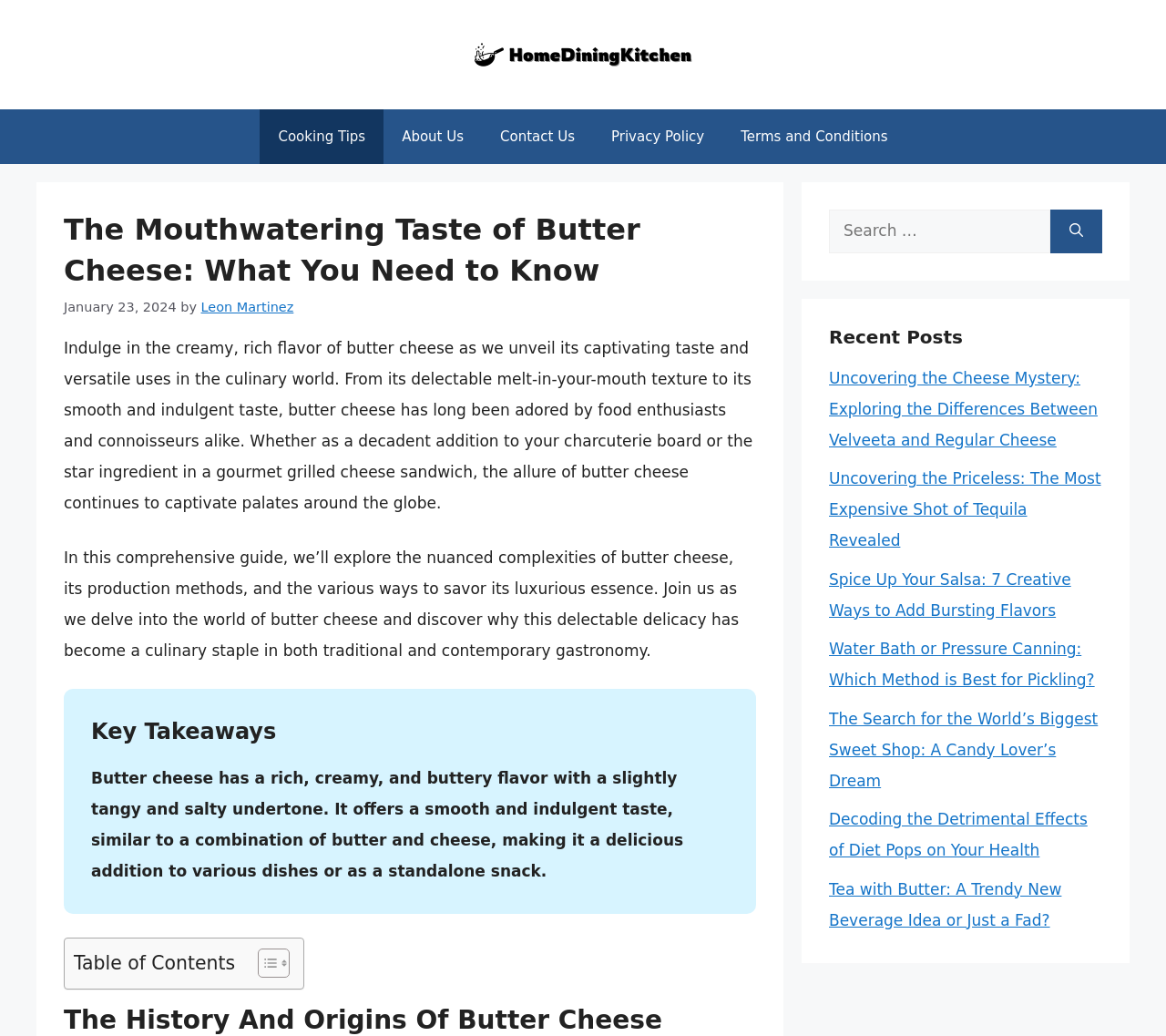Please specify the bounding box coordinates of the area that should be clicked to accomplish the following instruction: "Click on the 'All Jobs in India' link". The coordinates should consist of four float numbers between 0 and 1, i.e., [left, top, right, bottom].

None